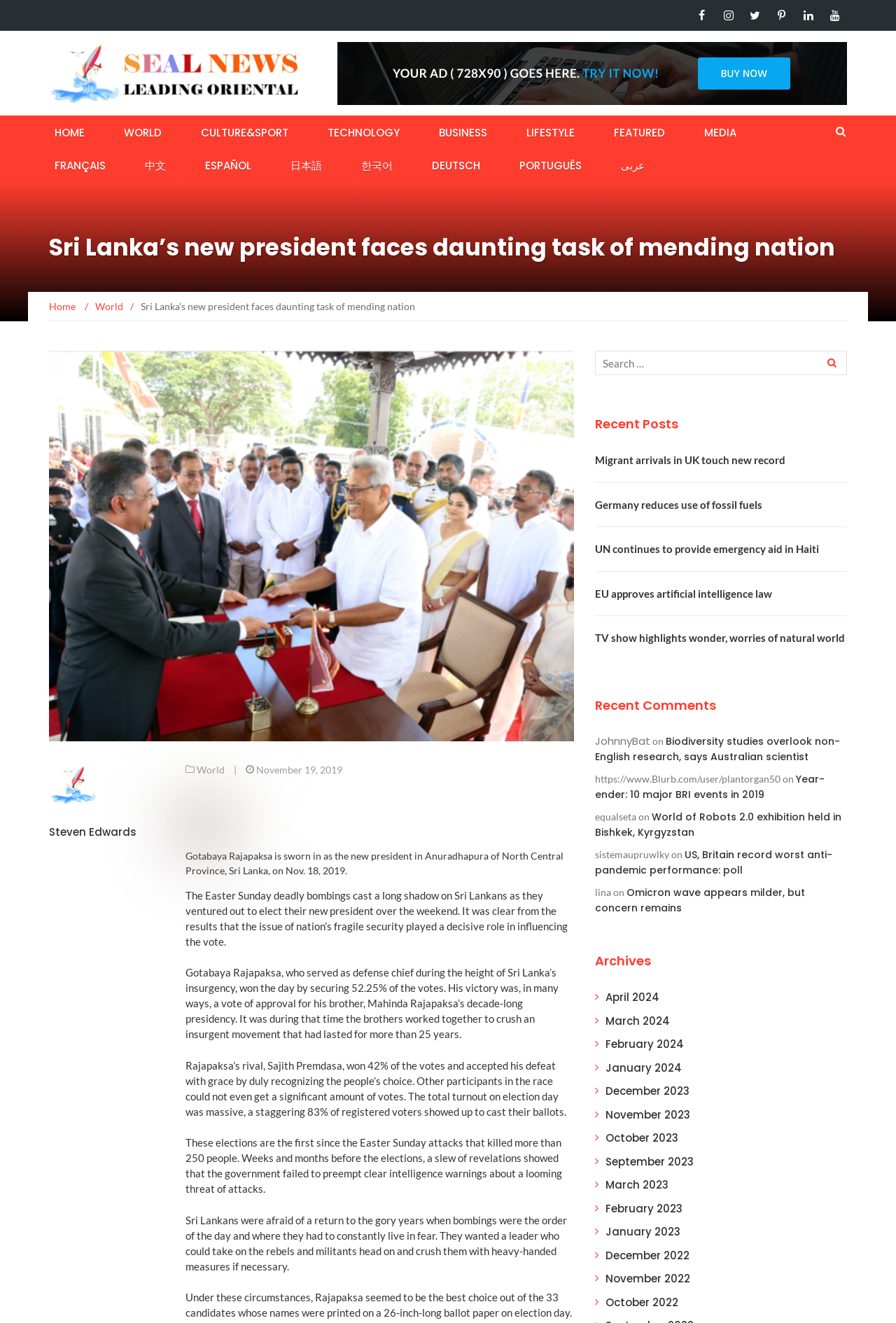Respond to the question below with a single word or phrase: What is the name of the news organization?

Seal News LEADING ORIENTAL